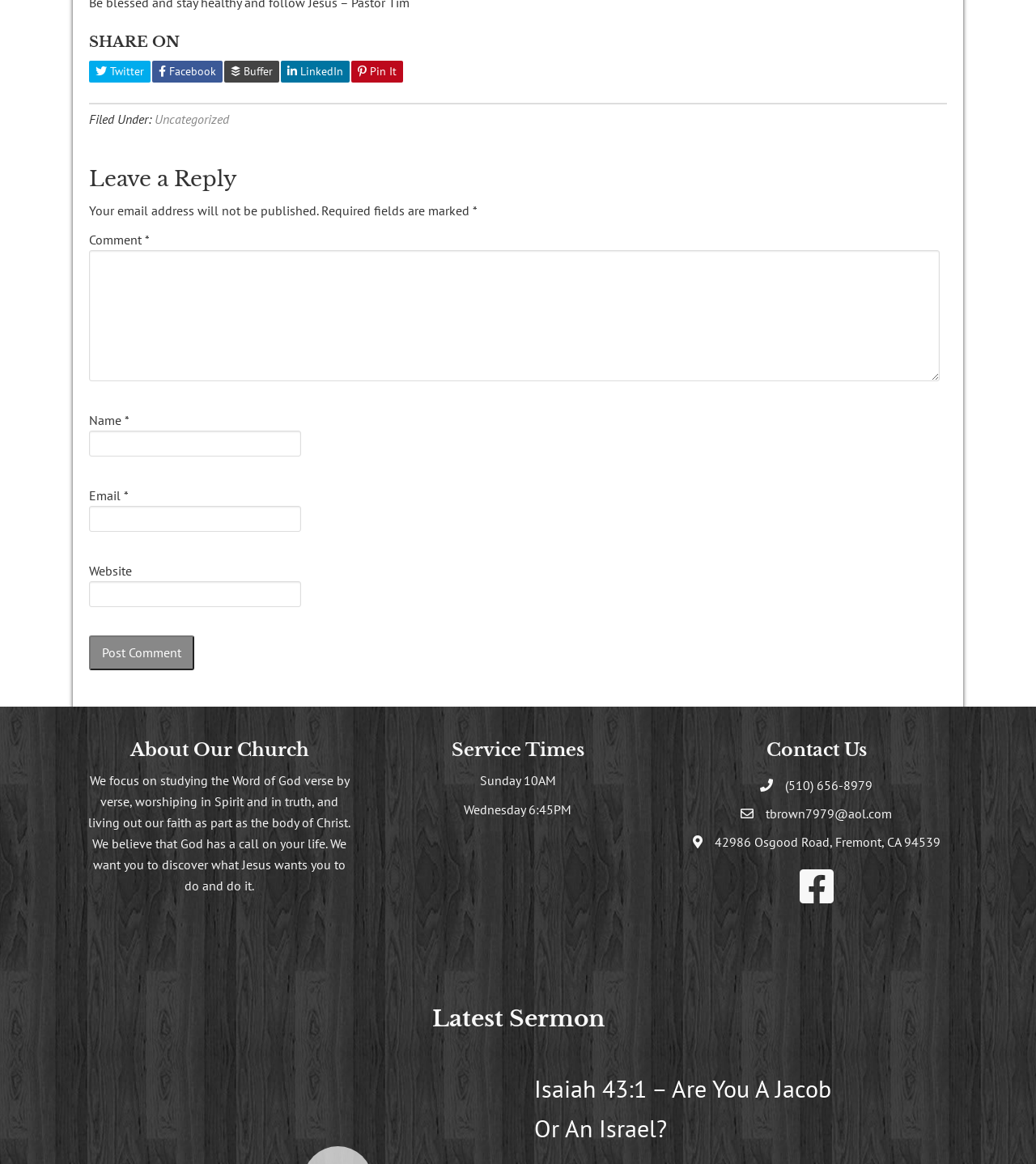Identify the bounding box coordinates of the region that needs to be clicked to carry out this instruction: "Contact us via phone". Provide these coordinates as four float numbers ranging from 0 to 1, i.e., [left, top, right, bottom].

[0.758, 0.667, 0.842, 0.681]